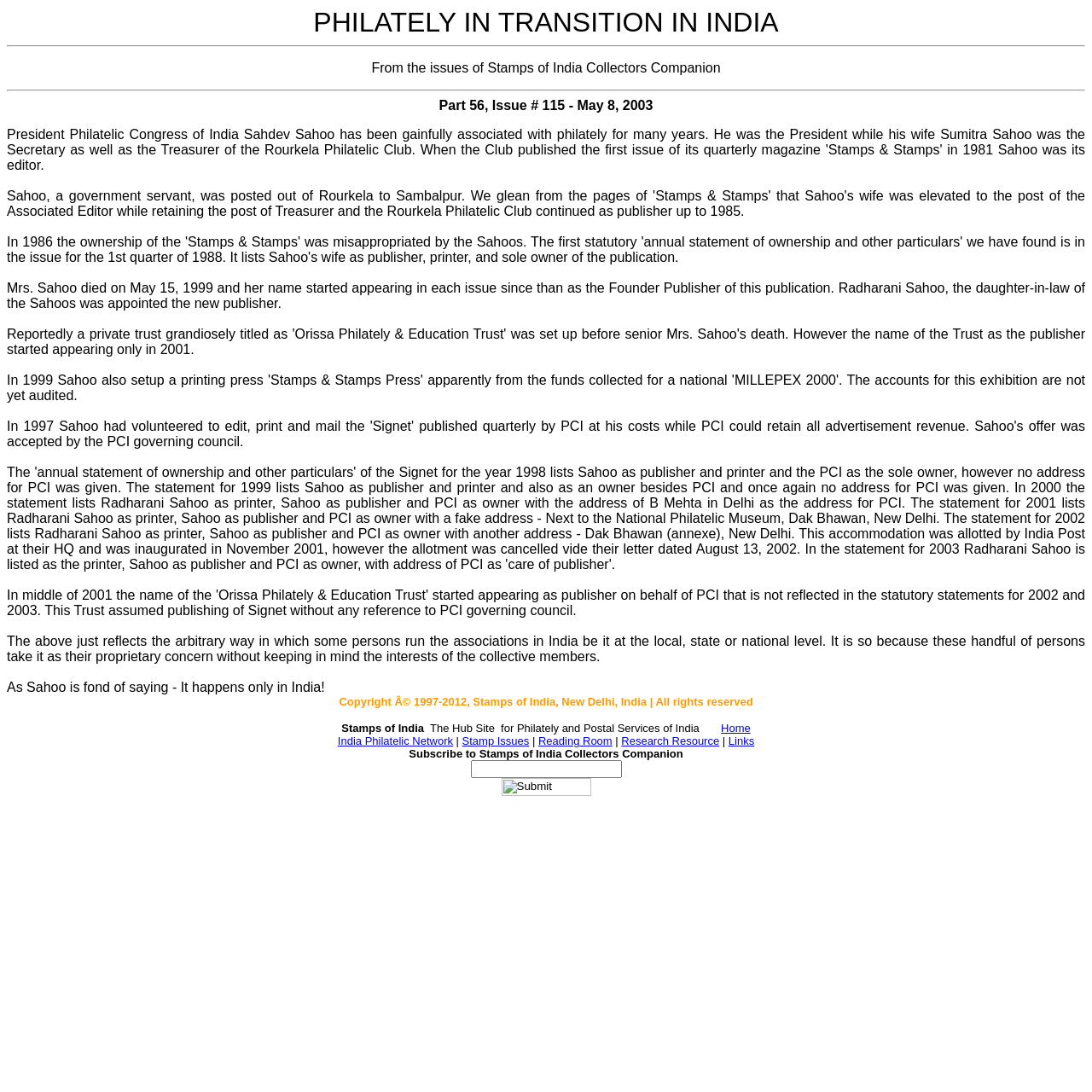Based on the image, please respond to the question with as much detail as possible:
What is the name of the publication that Sahoo volunteered to edit, print, and mail?

The answer can be found in the text content of the webpage, specifically in the paragraph that mentions 'In 1997 Sahoo had volunteered to edit, print and mail the 'Signet' published quarterly by PCI at his costs while PCI could retain all advertisement revenue.'